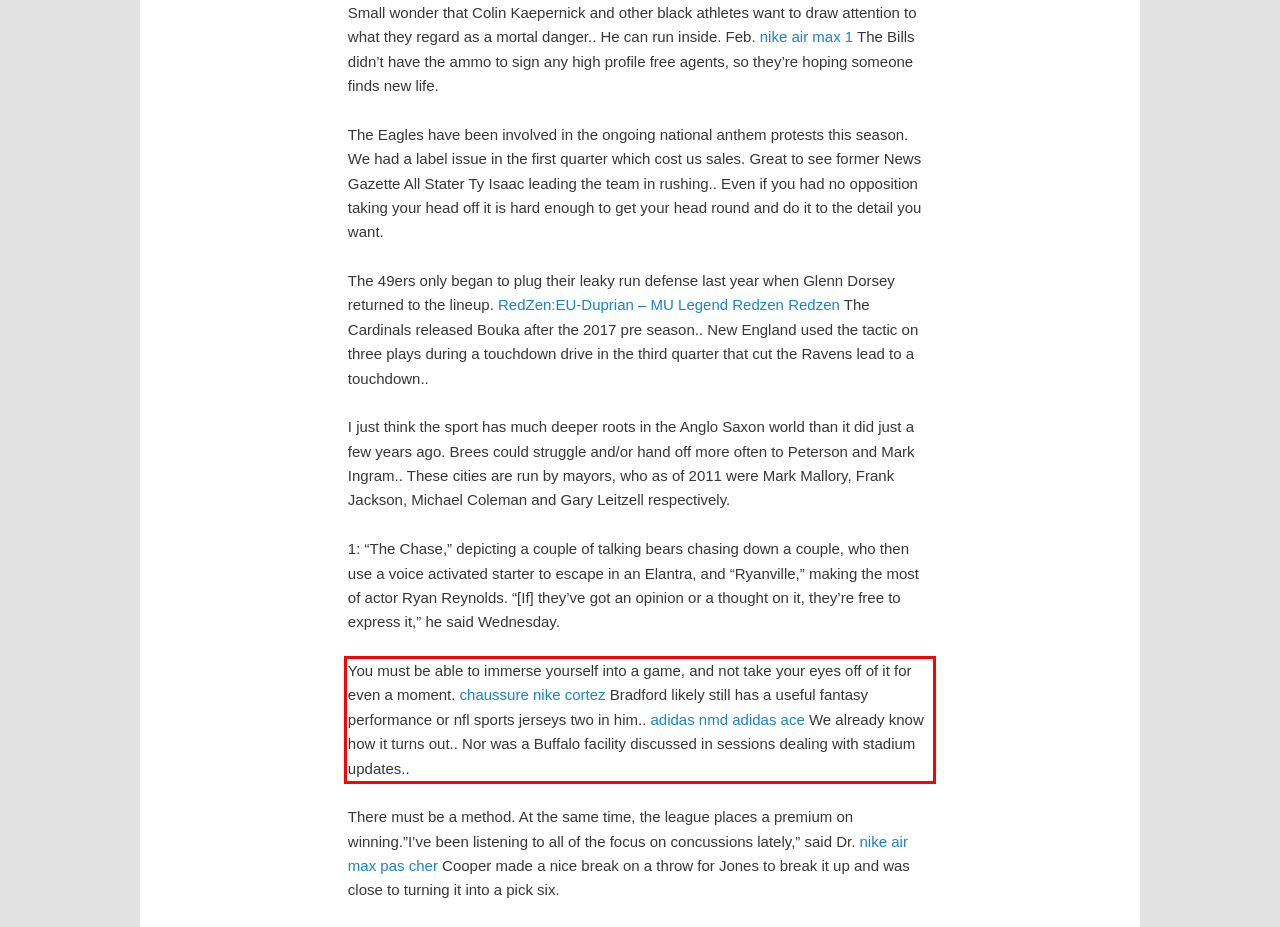You have a screenshot of a webpage with a red bounding box. Use OCR to generate the text contained within this red rectangle.

You must be able to immerse yourself into a game, and not take your eyes off of it for even a moment. chaussure nike cortez Bradford likely still has a useful fantasy performance or nfl sports jerseys two in him.. adidas nmd adidas ace We already know how it turns out.. Nor was a Buffalo facility discussed in sessions dealing with stadium updates..